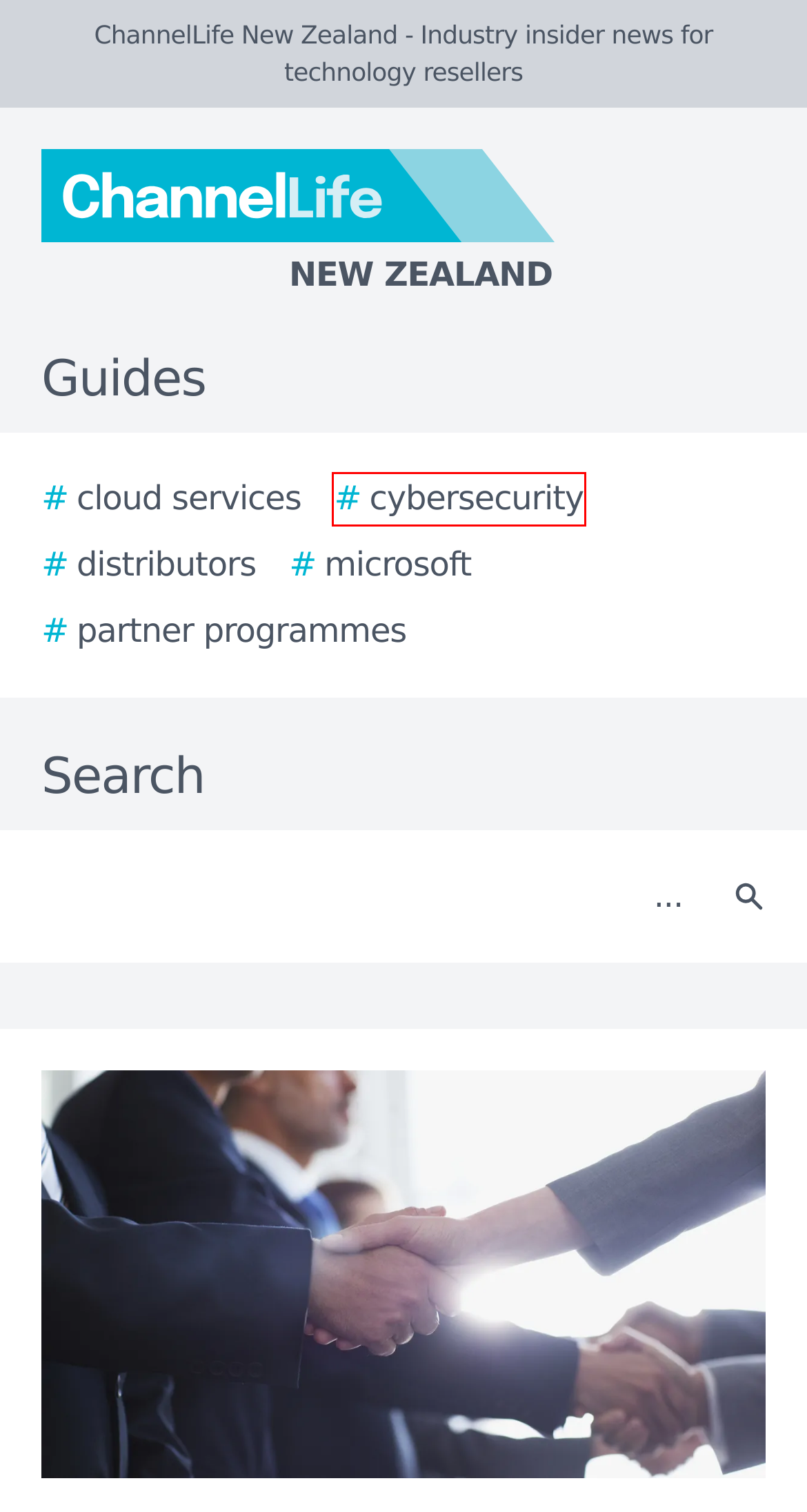You are given a screenshot of a webpage with a red bounding box around an element. Choose the most fitting webpage description for the page that appears after clicking the element within the red bounding box. Here are the candidates:
A. The 2024 Ultimate Guide to Microsoft
B. FutureFive New Zealand - Consumer technology news & reviews from the future
C. Distributors stories - TechDay New Zealand
D. The 2024 Ultimate Guide to Partner Programmes
E. The 2024 Ultimate Guide to Cybersecurity
F. The 2024 Ultimate Guide to Cloud Services
G. ChannelLife New Zealand - Media kit
H. Hosted Data Centre, Server and Storage Solutions | Plan B

E